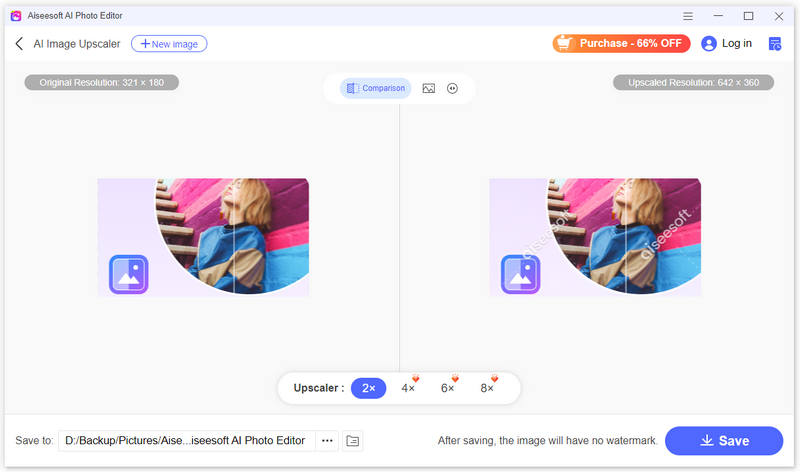Provide an in-depth description of the image.

This image showcases the Aiseesoft AI Image Upscaler interface, demonstrating the process of enhancing image resolution. On the left, viewers can see the original image, with a resolution of 321 x 180 pixels, alongside a preview button indicating comparison options. The right side displays the upscaled version, showcasing an improved resolution of 642 x 360 pixels, illustrating the effectiveness of the upscaling process. Below the images, users can select different upscale factors (2x, 4x, 6x, and 8x) to determine the level of enhancement. Additionally, there's an option to save the edited image, which states that no watermark will be present after saving. The design is user-friendly, aiming to simplify the image enhancement journey for users.